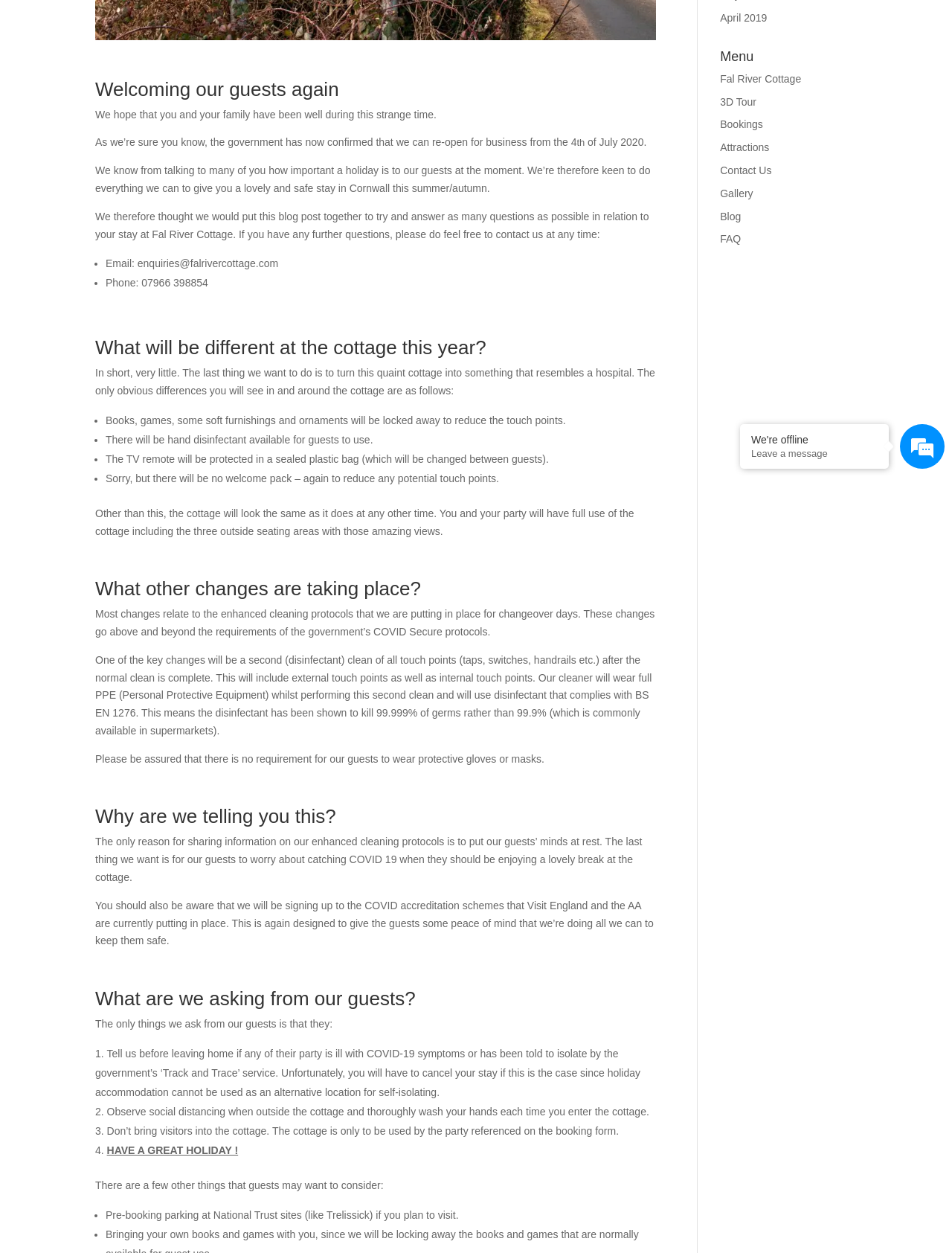Identify the bounding box for the described UI element: "Gallery".

[0.756, 0.149, 0.791, 0.159]